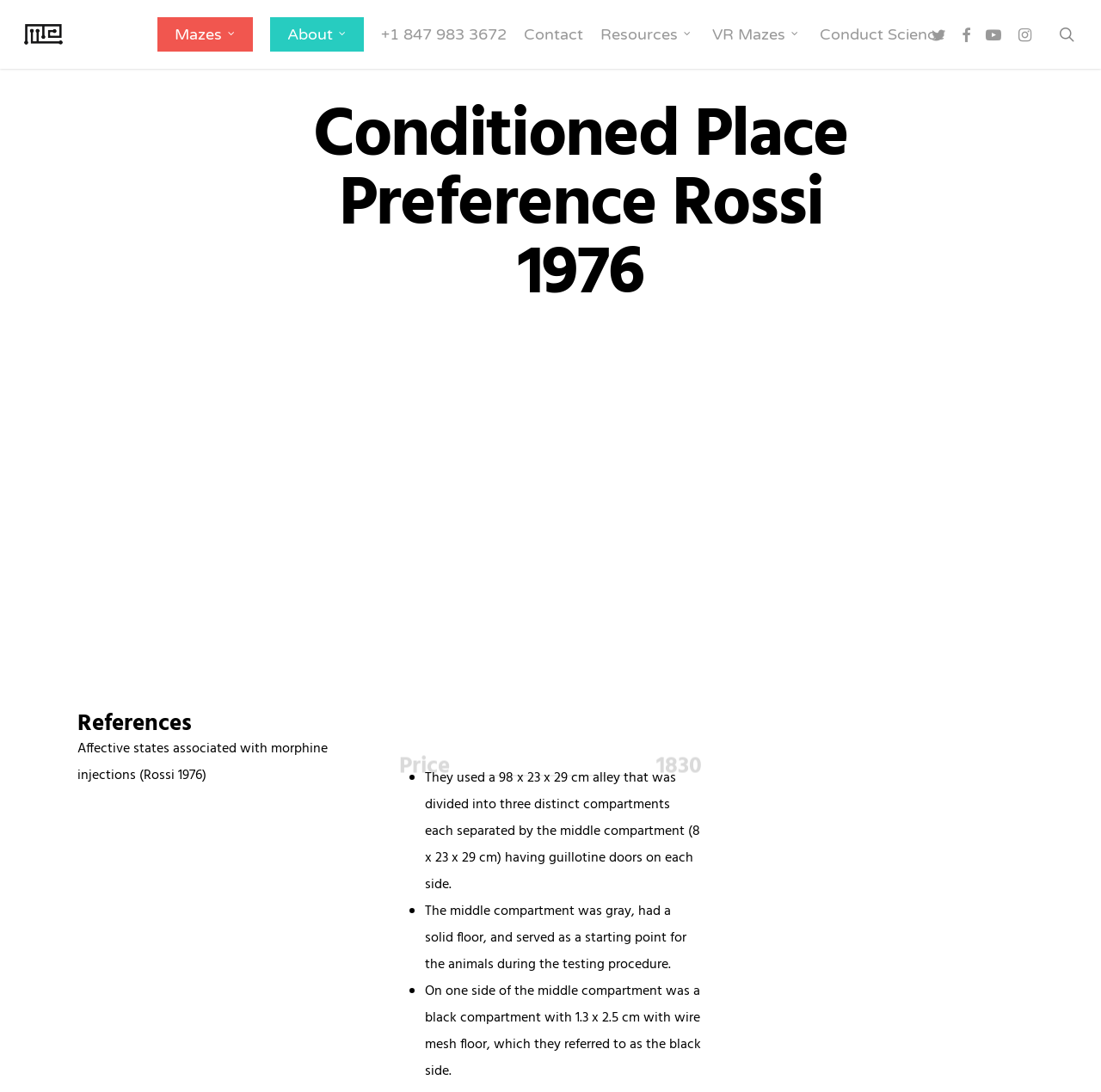Please indicate the bounding box coordinates of the element's region to be clicked to achieve the instruction: "Search for something". Provide the coordinates as four float numbers between 0 and 1, i.e., [left, top, right, bottom].

[0.959, 0.024, 0.978, 0.039]